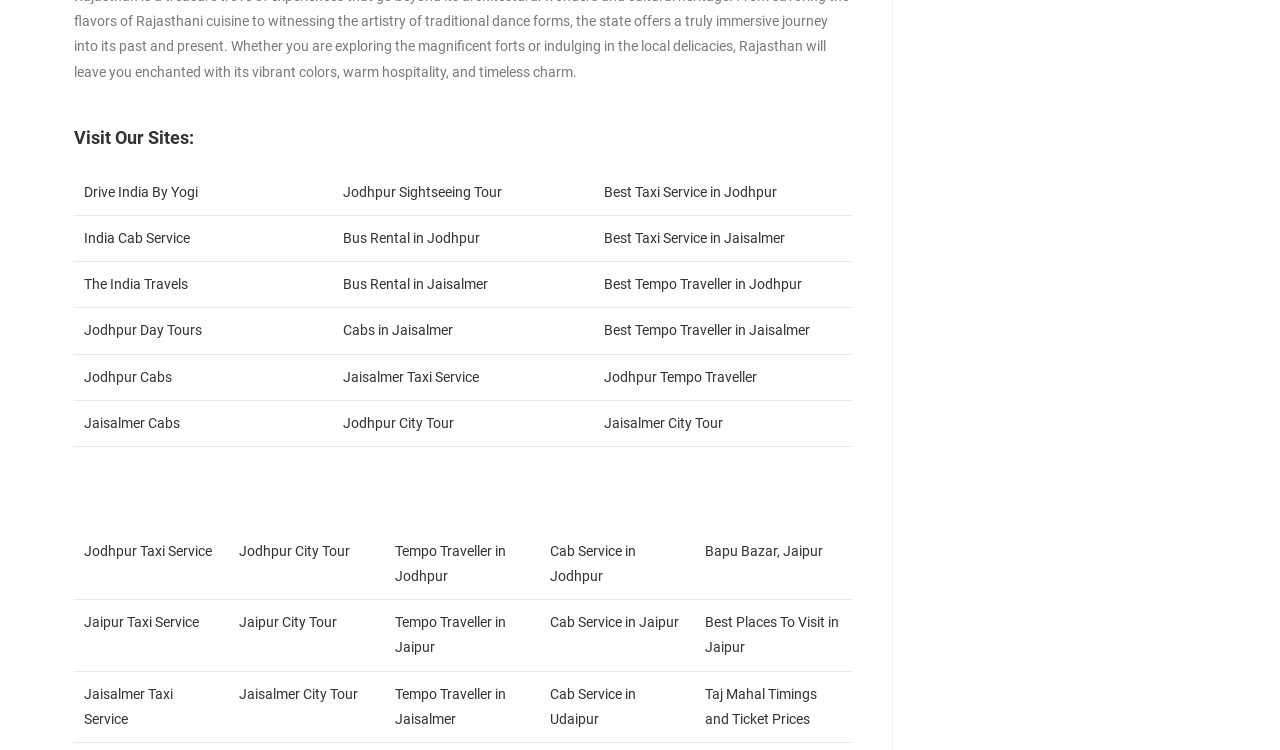How many links are in the table?
Please answer the question as detailed as possible based on the image.

The table contains 30 links, each located in a grid cell of the table. The links are distributed across 7 rows, with 3 links in each row. Each link has a unique text and bounding box coordinates.